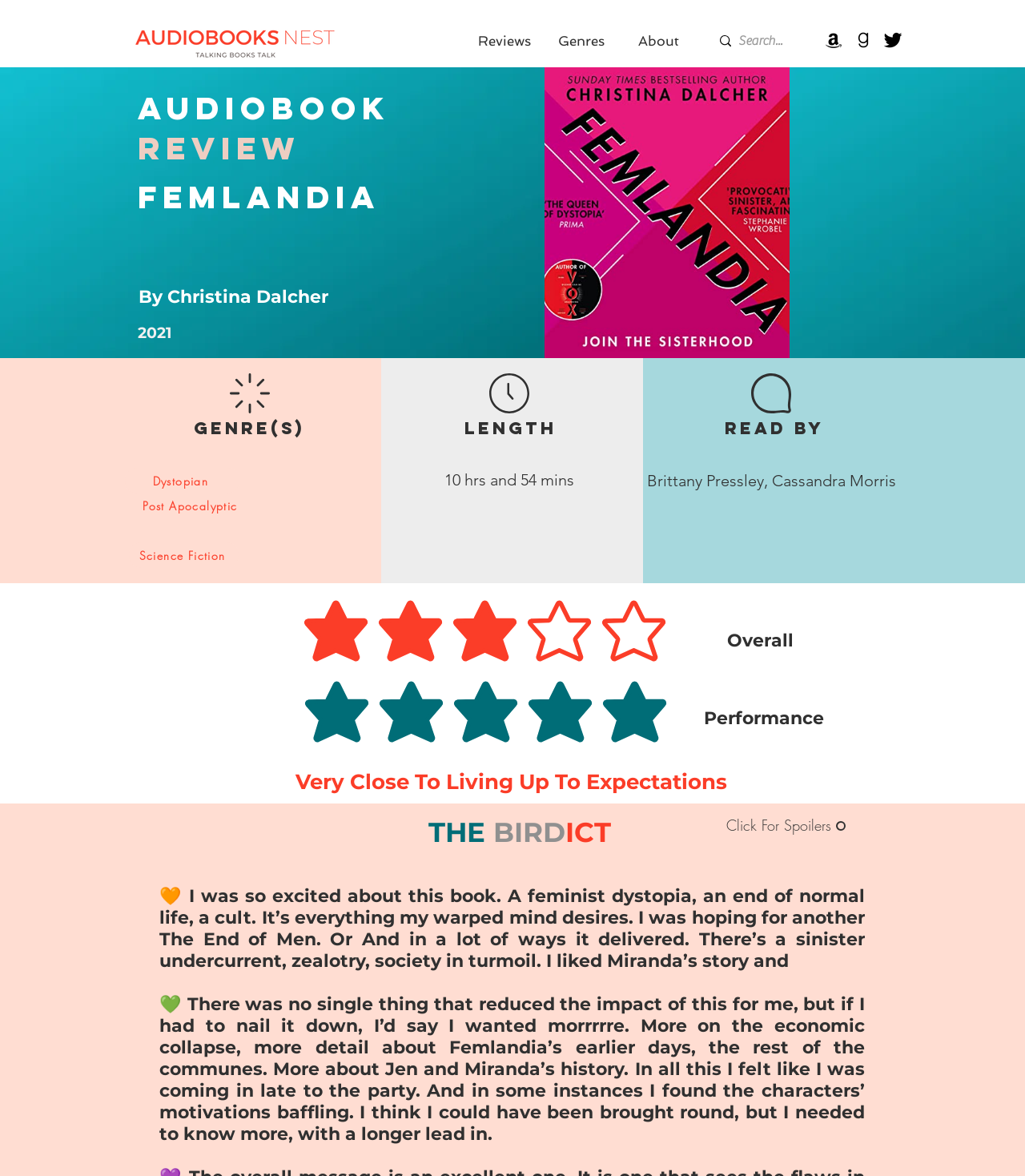Please locate the bounding box coordinates of the region I need to click to follow this instruction: "Click for spoilers".

[0.705, 0.693, 0.825, 0.711]